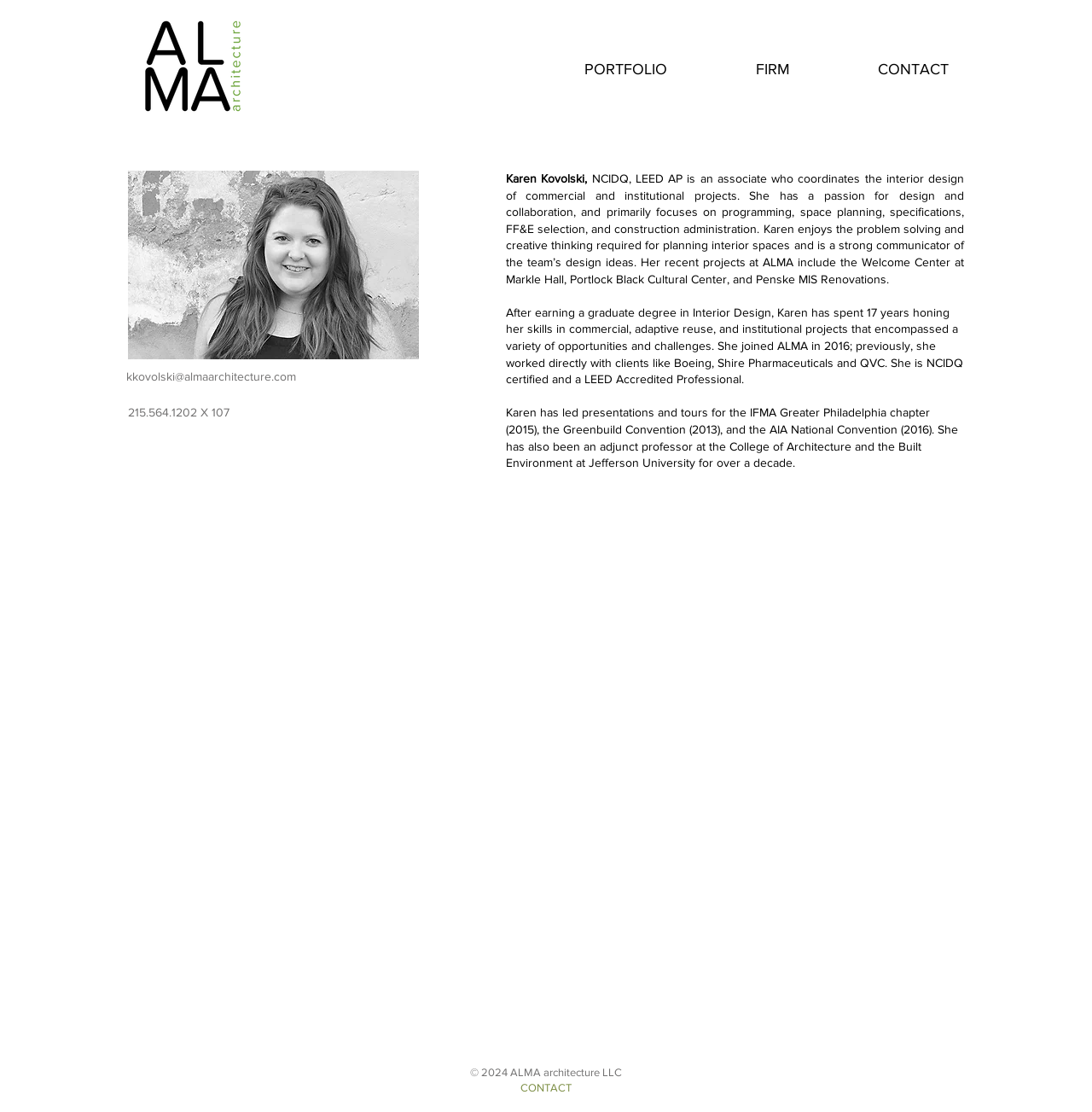From the element description 215.564.1202 X 107, predict the bounding box coordinates of the UI element. The coordinates must be specified in the format (top-left x, top-left y, bottom-right x, bottom-right y) and should be within the 0 to 1 range.

[0.117, 0.355, 0.4, 0.388]